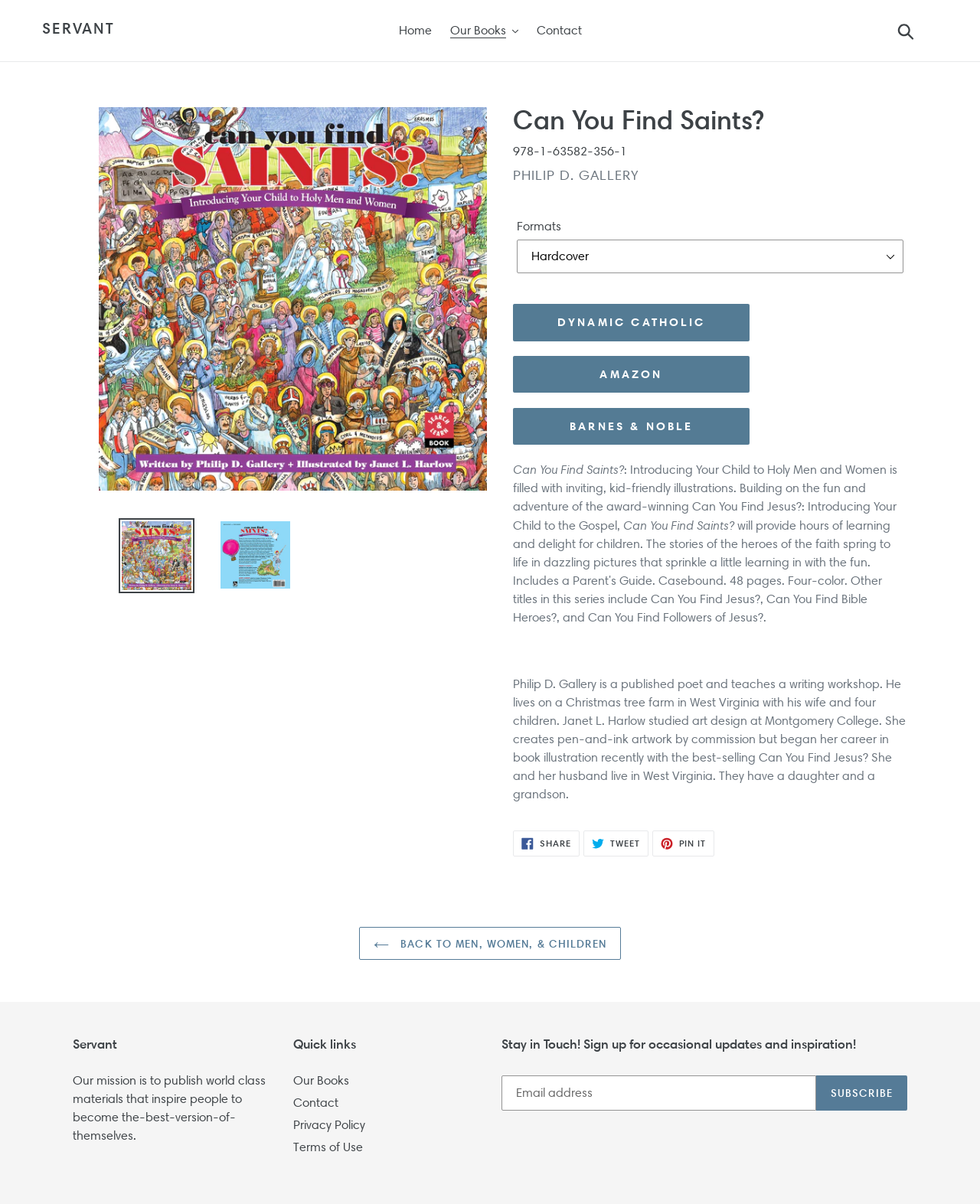Describe all the significant parts and information present on the webpage.

This webpage is about a book titled "Can You Find Saints?" by Philip D. Gallery. At the top, there is a navigation menu with links to "Home", "Our Books", "Contact", and a search button. On the top right, there is a cart link and a button to open a search drawer.

Below the navigation menu, there is a large image of the book cover, with two smaller images of the same book cover on either side. The book title "Can You Find Saints?" is displayed prominently in a heading, along with the book's ISBN number.

Underneath the book title, there is a description list with details about the book, including the vendor, author, and regular price. There is also a combobox to select the book format.

The main content of the page is a description of the book, which explains that it is filled with inviting, kid-friendly illustrations and builds on the fun and adventure of the award-winning "Can You Find Jesus?". The description also includes information about the author and illustrator.

On the right side of the page, there are links to purchase the book from various online retailers, including Dynamic Catholic, Amazon, and Barnes & Noble. There are also social media links to share the book on Facebook, Twitter, and Pinterest.

At the bottom of the page, there is a link to go back to the "Men, Women, & Children" section, as well as a section with quick links to "Our Books", "Contact", "Privacy Policy", and "Terms of Use". There is also a section to sign up for occasional updates and inspiration, with a textbox to enter an email address and a subscribe button.